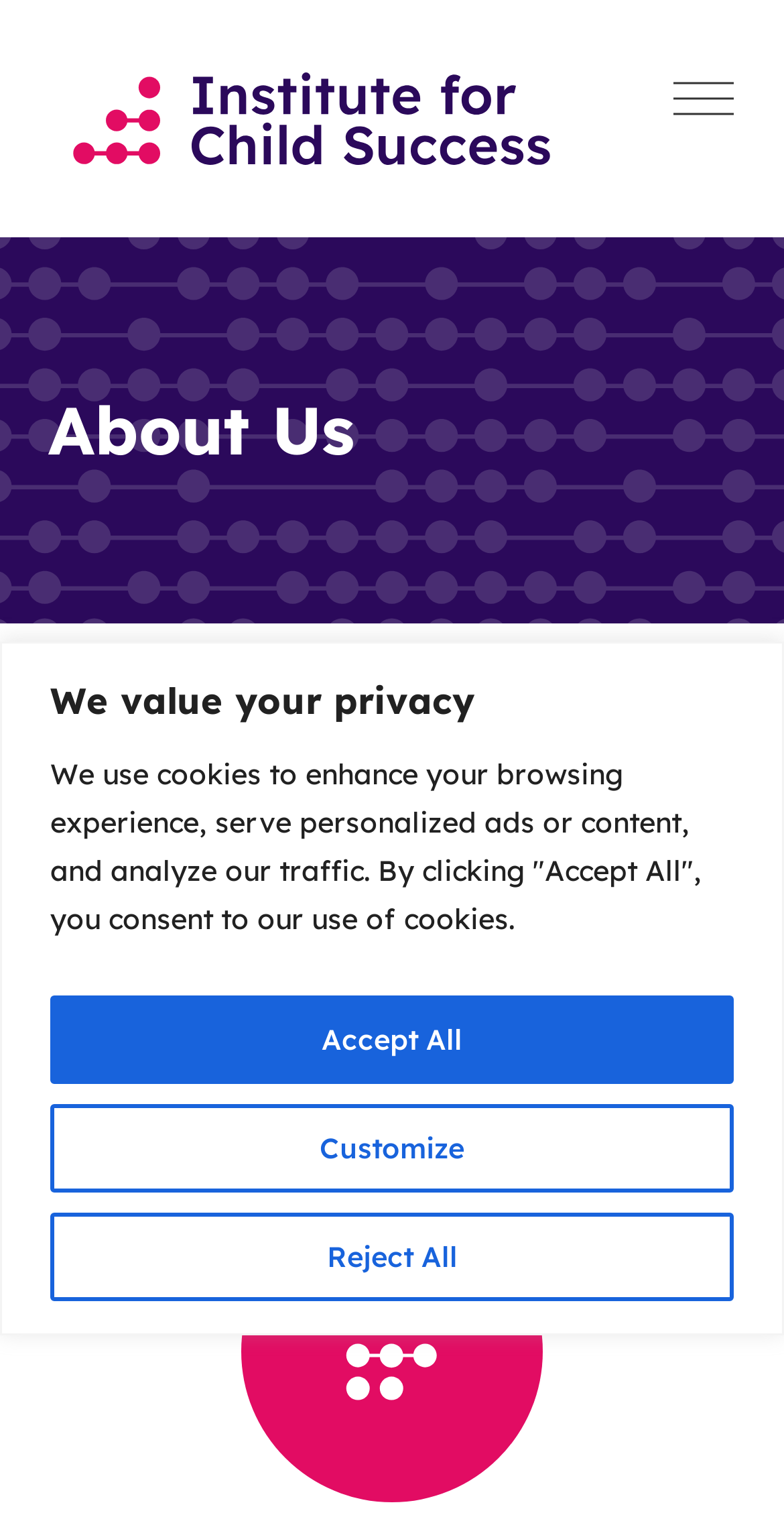Using the webpage screenshot, find the UI element described by Customize. Provide the bounding box coordinates in the format (top-left x, top-left y, bottom-right x, bottom-right y), ensuring all values are floating point numbers between 0 and 1.

[0.064, 0.727, 0.936, 0.785]